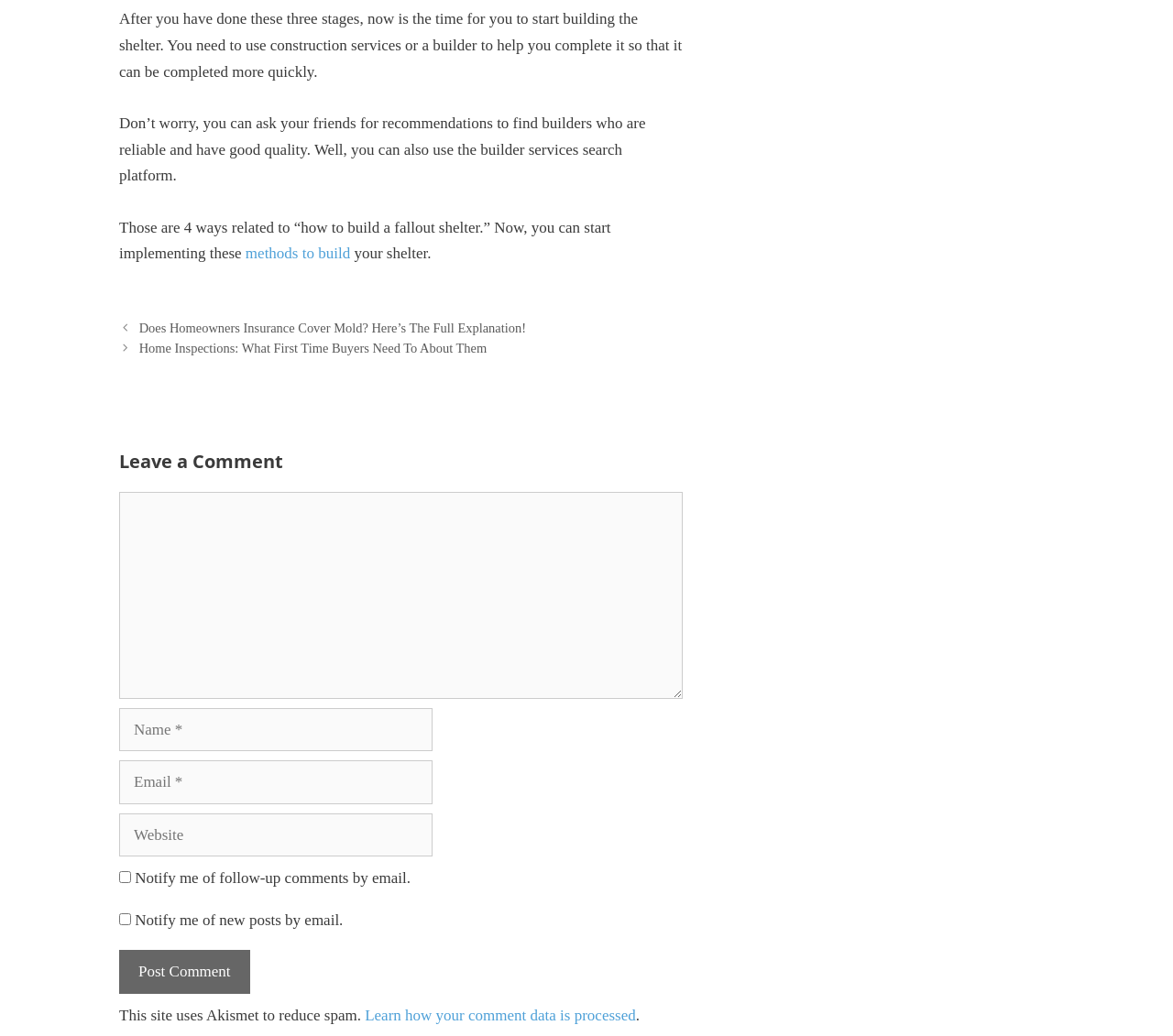Answer the question in one word or a short phrase:
What can you ask your friends for?

Recommendations for builders